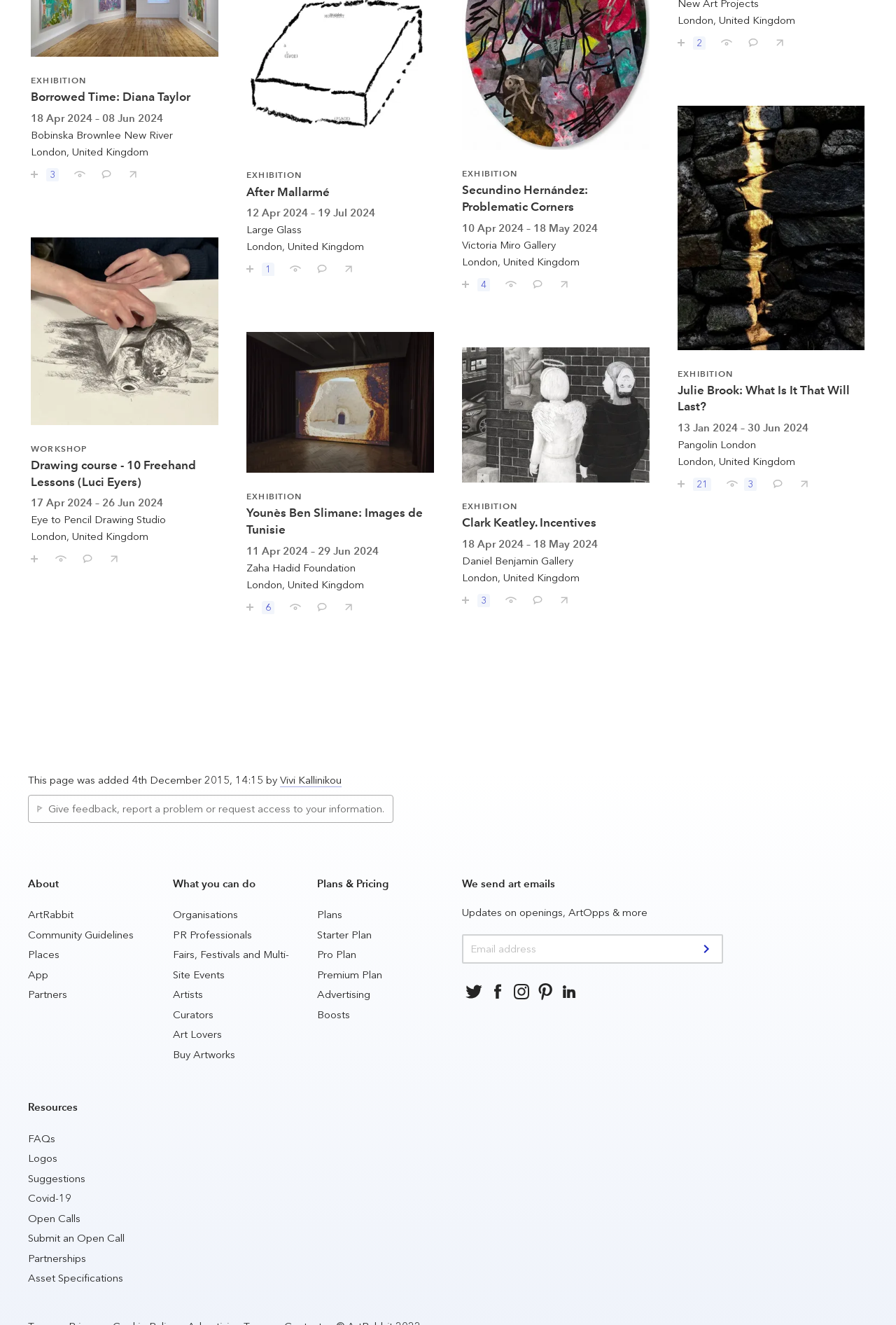What is the text of the static text element at the bottom of the webpage?
Ensure your answer is thorough and detailed.

I found the static text element at the bottom of the webpage with the text 'This page was added 4th December 2015, 14:15 by'.